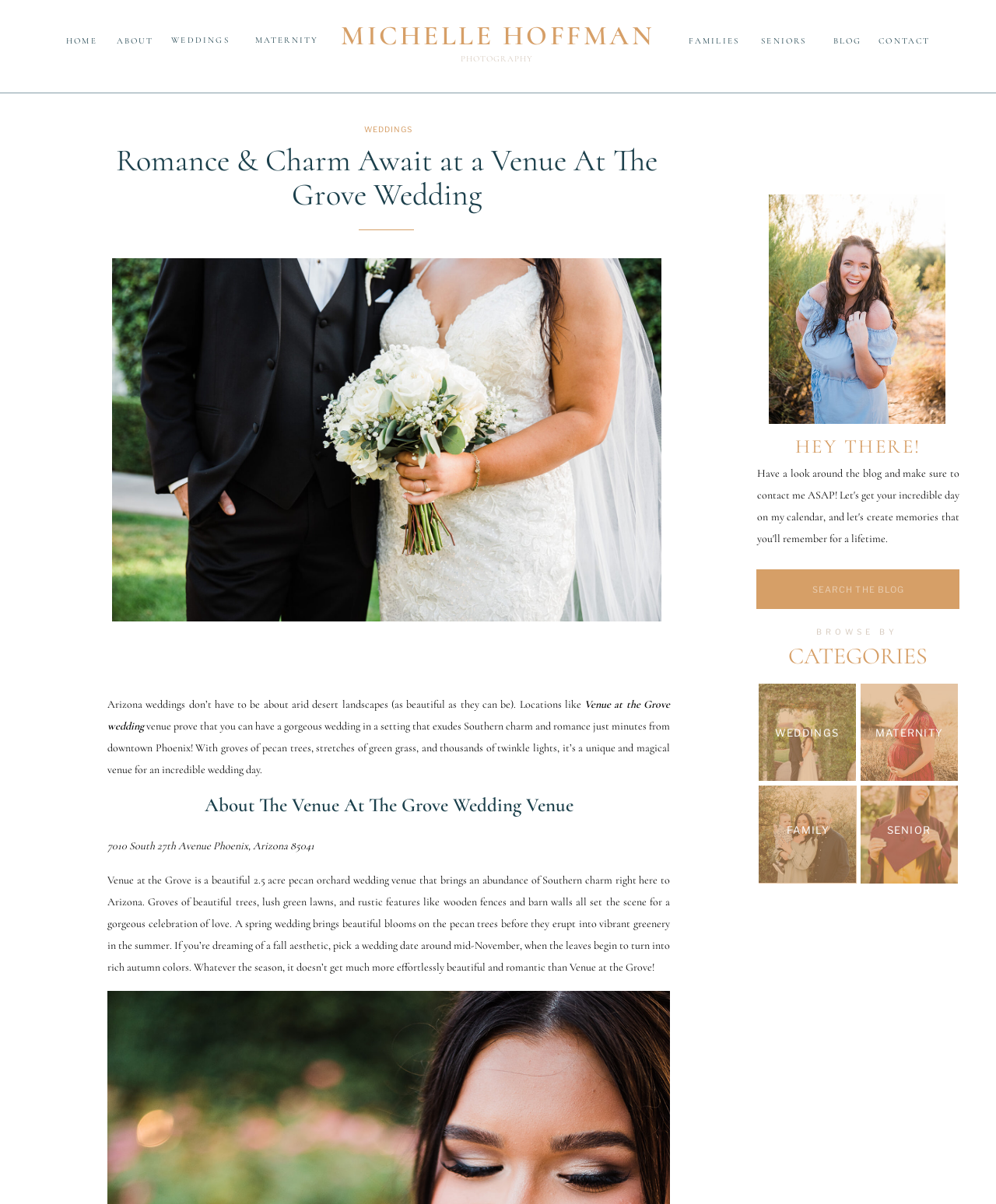What is the address of the Venue at the Grove?
Please provide a single word or phrase as your answer based on the image.

7010 South 27th Avenue Phoenix, Arizona 85041